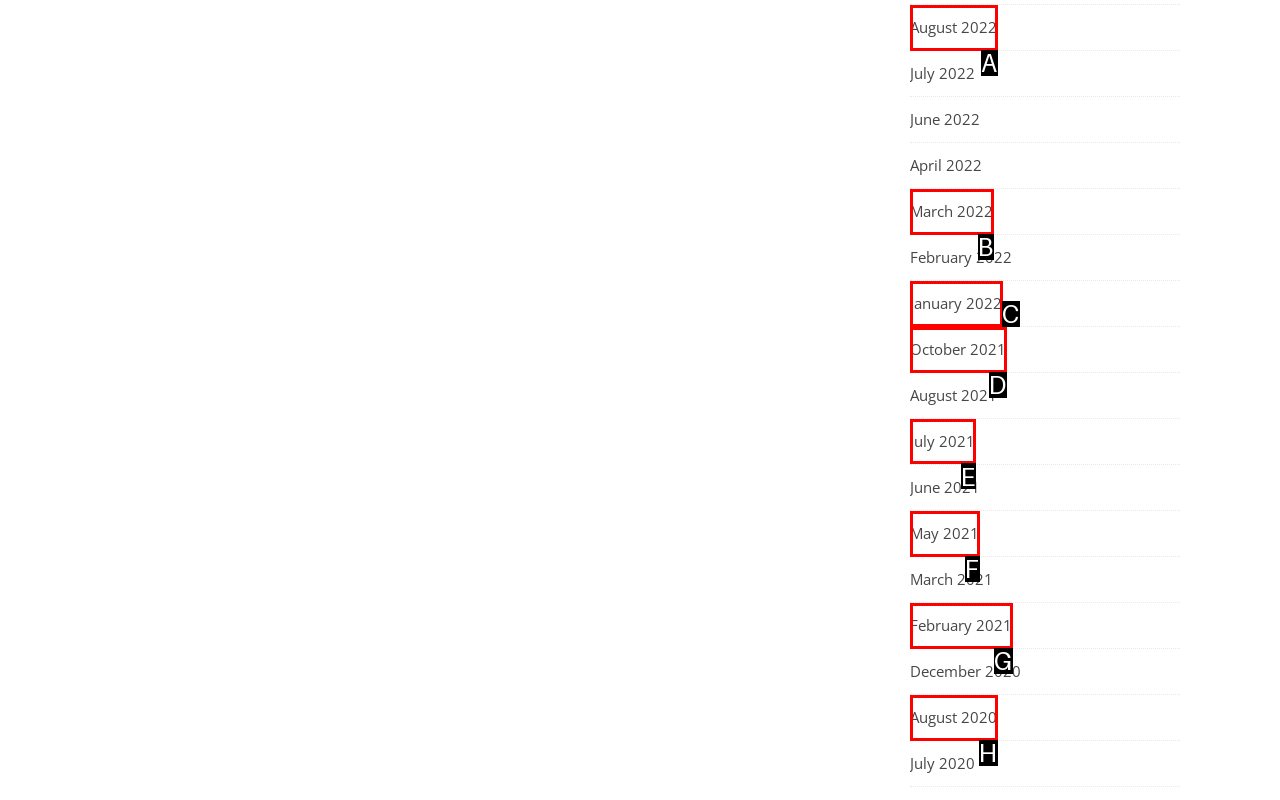Which option should I select to accomplish the task: go to July 2021? Respond with the corresponding letter from the given choices.

E